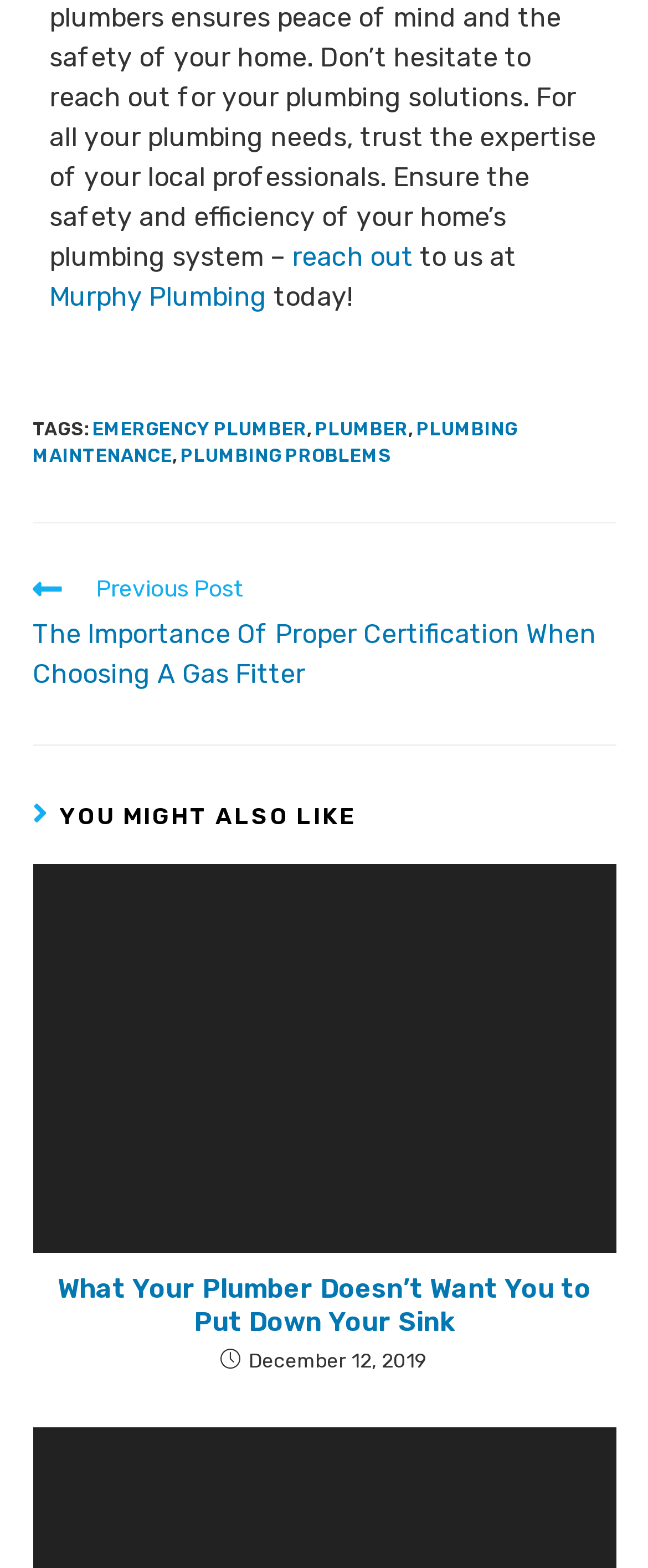Answer the following in one word or a short phrase: 
What is the category of the article below the 'YOU MIGHT ALSO LIKE' heading?

Plumbing